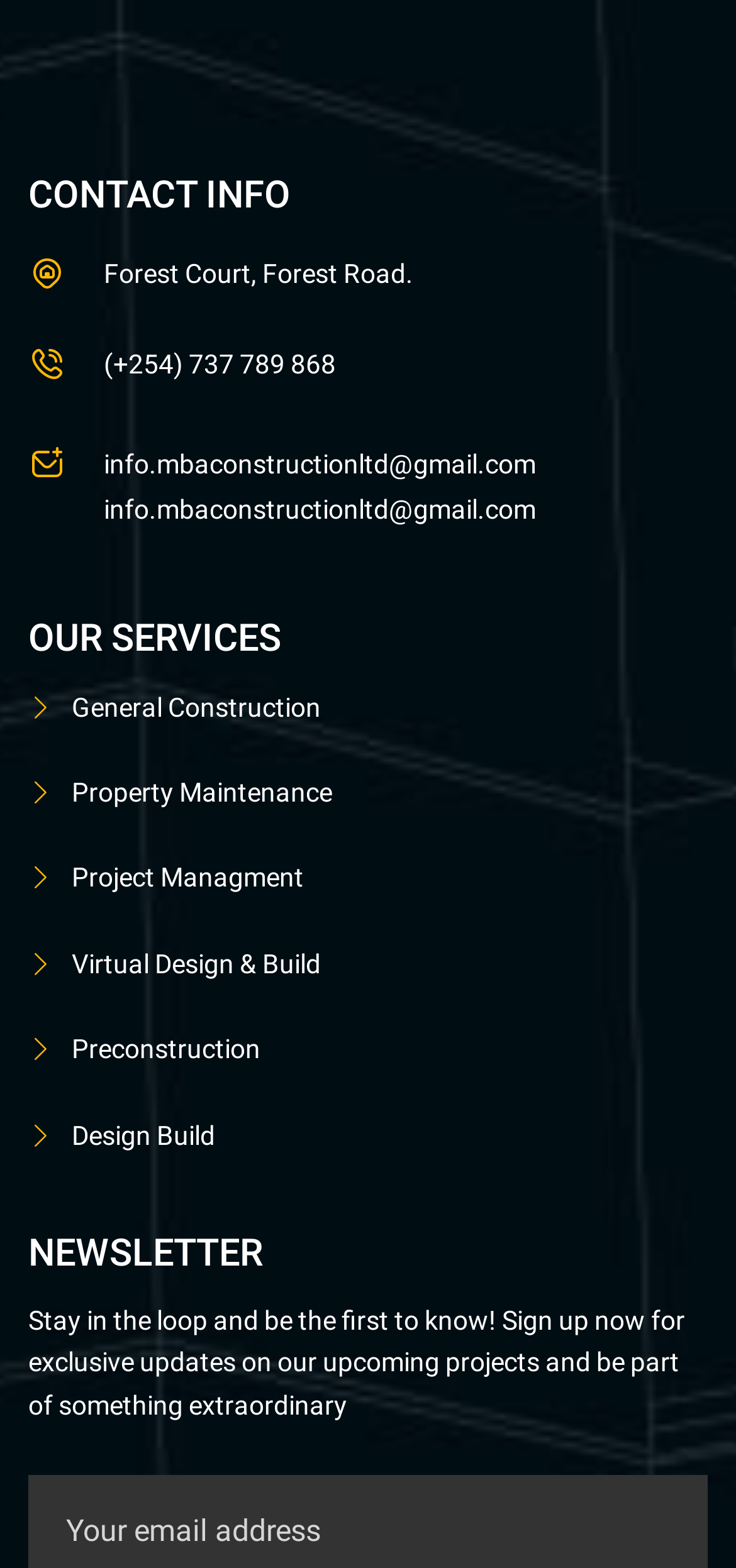Find and specify the bounding box coordinates that correspond to the clickable region for the instruction: "Call the phone number".

[0.141, 0.219, 0.962, 0.248]